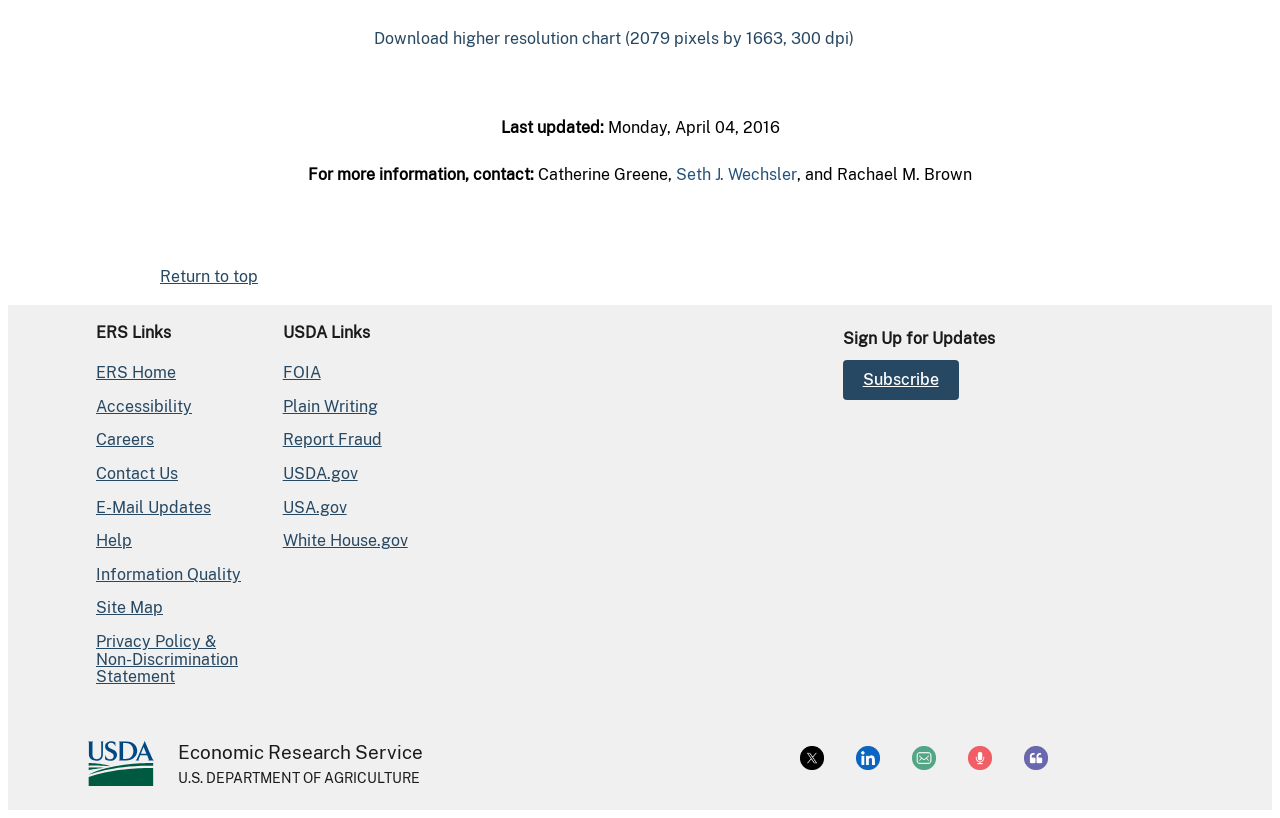Determine the bounding box coordinates of the target area to click to execute the following instruction: "Check February 2022."

None